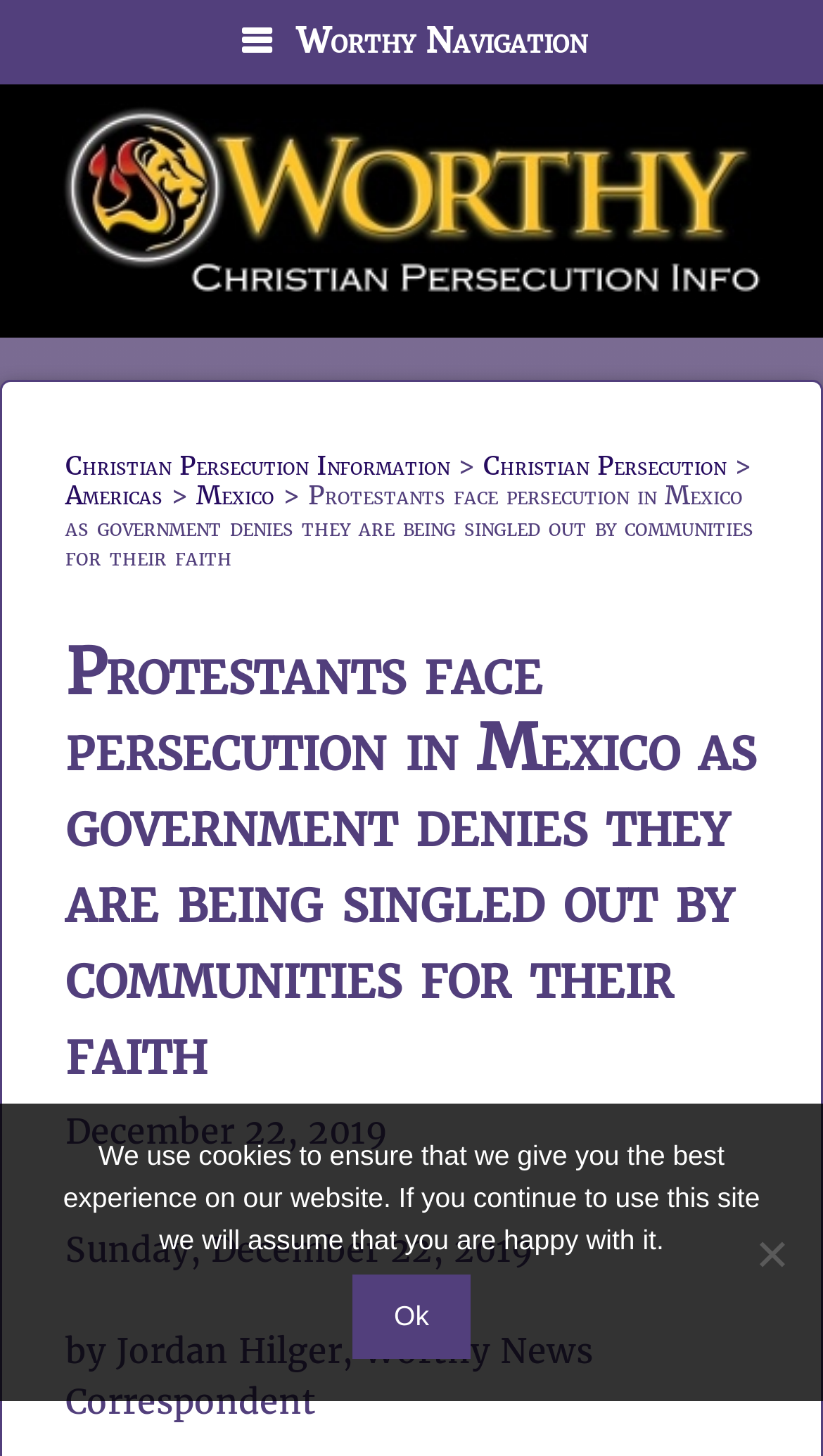Please determine the bounding box coordinates of the element to click on in order to accomplish the following task: "Check the date of the article". Ensure the coordinates are four float numbers ranging from 0 to 1, i.e., [left, top, right, bottom].

[0.079, 0.762, 0.472, 0.792]